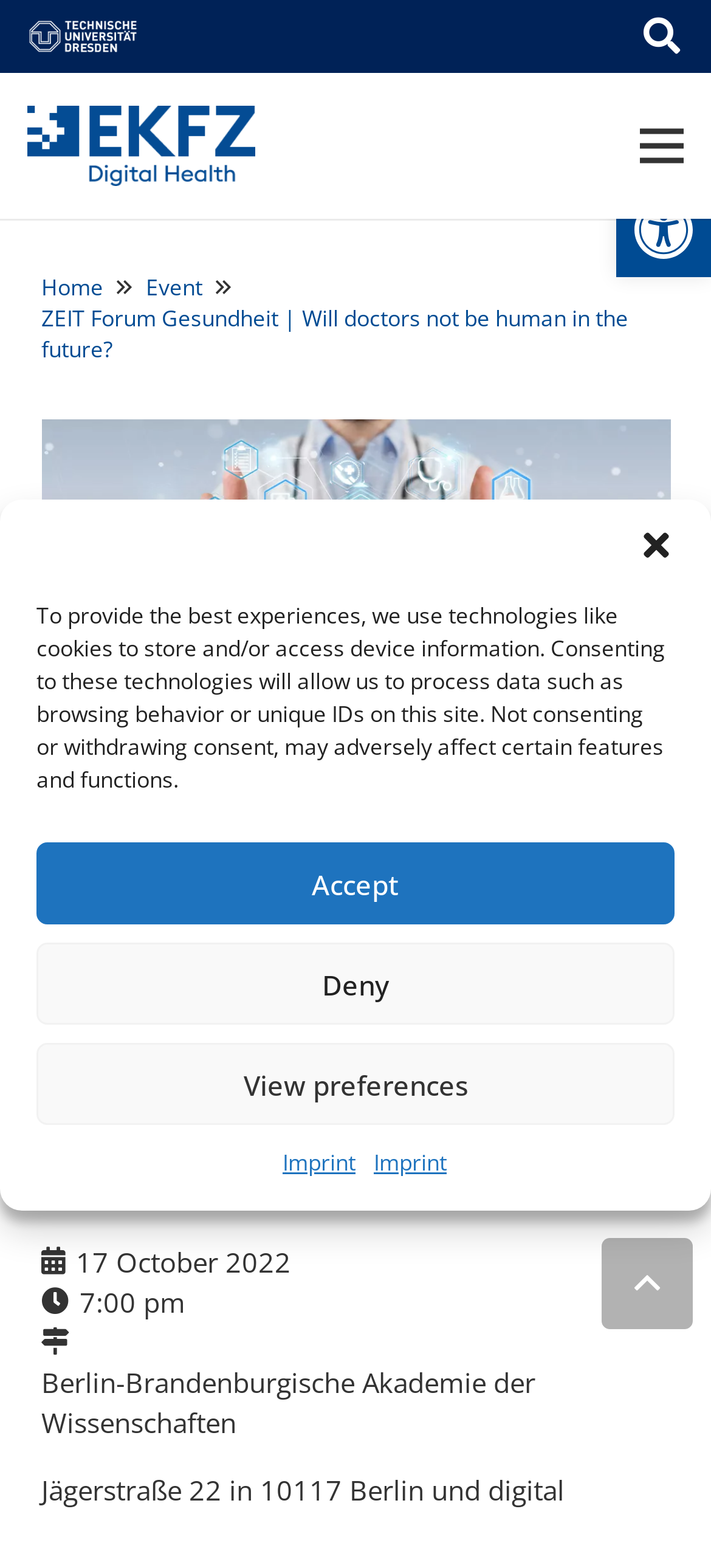How many social media sharing options are available?
Examine the image closely and answer the question with as much detail as possible.

I found the social media sharing options by looking at the link elements that represent different social media platforms, such as Facebook, Twitter, and LinkedIn, which are located below the 'Share this Event' static text element. There are 5 social media sharing options available.